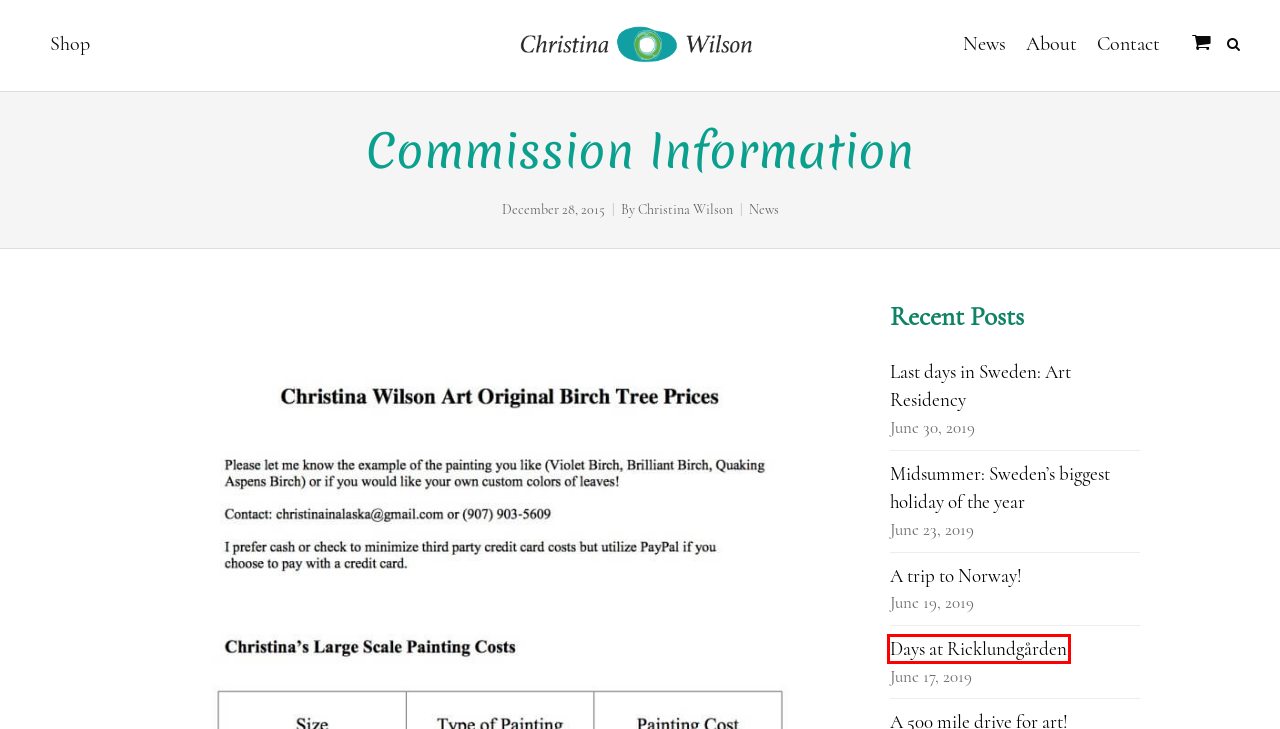Look at the screenshot of a webpage with a red bounding box and select the webpage description that best corresponds to the new page after clicking the element in the red box. Here are the options:
A. Days at Ricklundgården ~ Christina Wilson Art
B. Midsummer: Sweden’s biggest holiday of the year ~ Christina Wilson Art
C. News ~ Christina Wilson Art
D. Last days in Sweden: Art Residency ~ Christina Wilson Art
E. Shop ~ Christina Wilson Art
F. News Archives ~ Christina Wilson Art
G. April 2017 Snow City Art Exhibit ~ Christina Wilson Art
H. A trip to Norway! ~ Christina Wilson Art

A